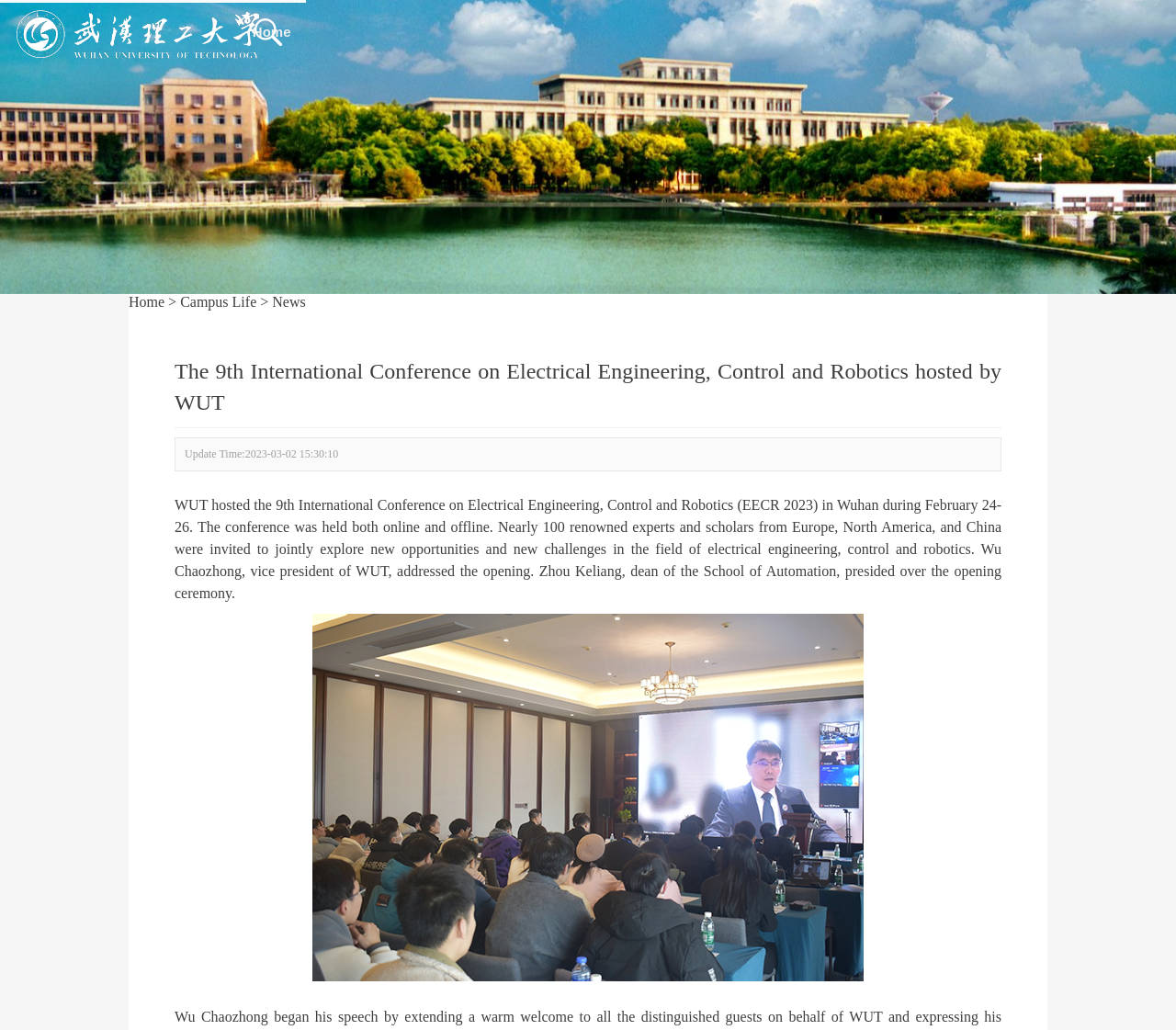Specify the bounding box coordinates of the element's area that should be clicked to execute the given instruction: "click the News link". The coordinates should be four float numbers between 0 and 1, i.e., [left, top, right, bottom].

[0.231, 0.285, 0.26, 0.301]